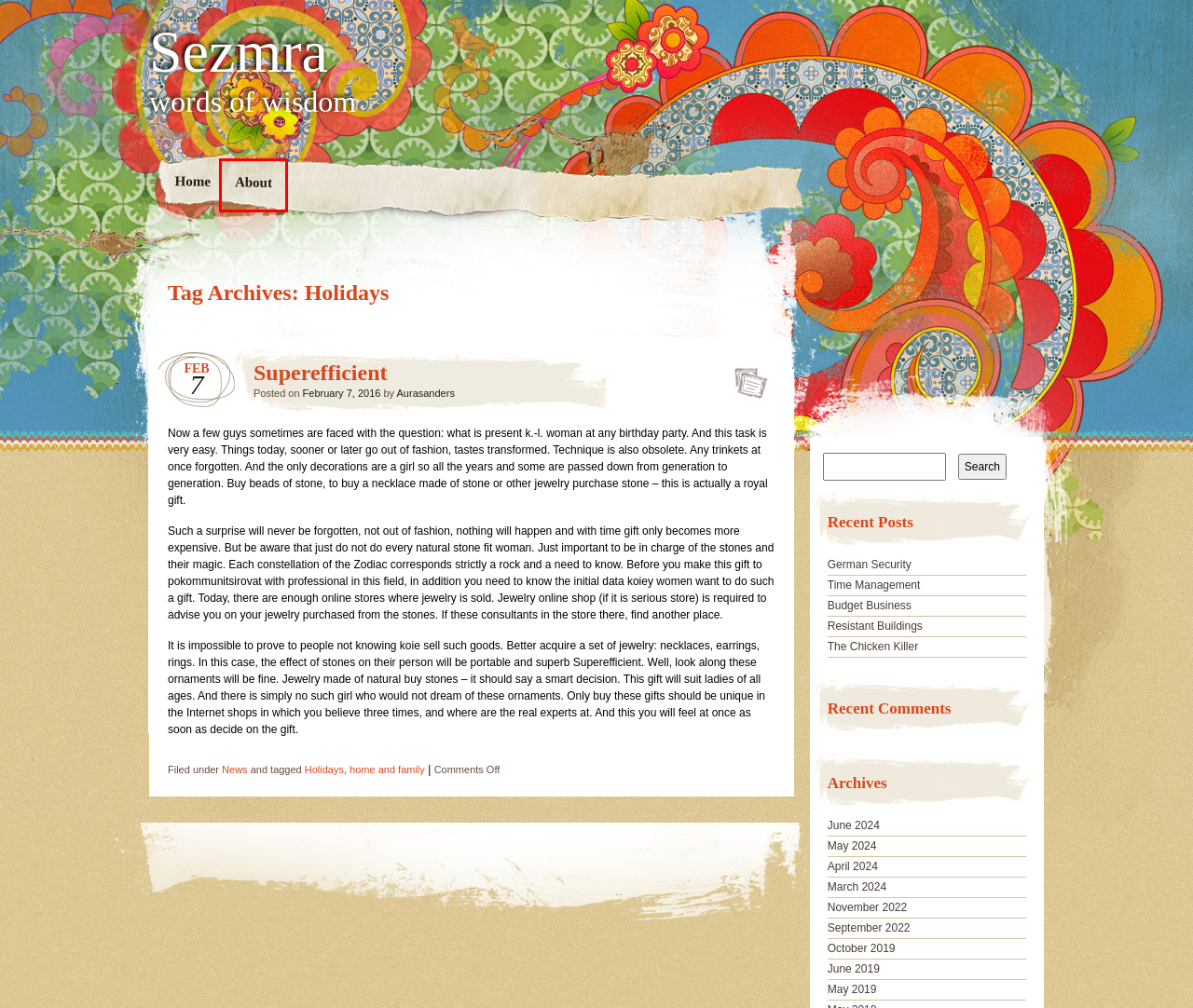Given a webpage screenshot with a red bounding box around a UI element, choose the webpage description that best matches the new webpage after clicking the element within the bounding box. Here are the candidates:
A. Budget Business – Sezmra
B. Aurasanders – Sezmra
C. June 2024 – Sezmra
D. November 2022 – Sezmra
E. home and family – Sezmra
F. German Security – Sezmra
G. About – Sezmra
H. September 2022 – Sezmra

G